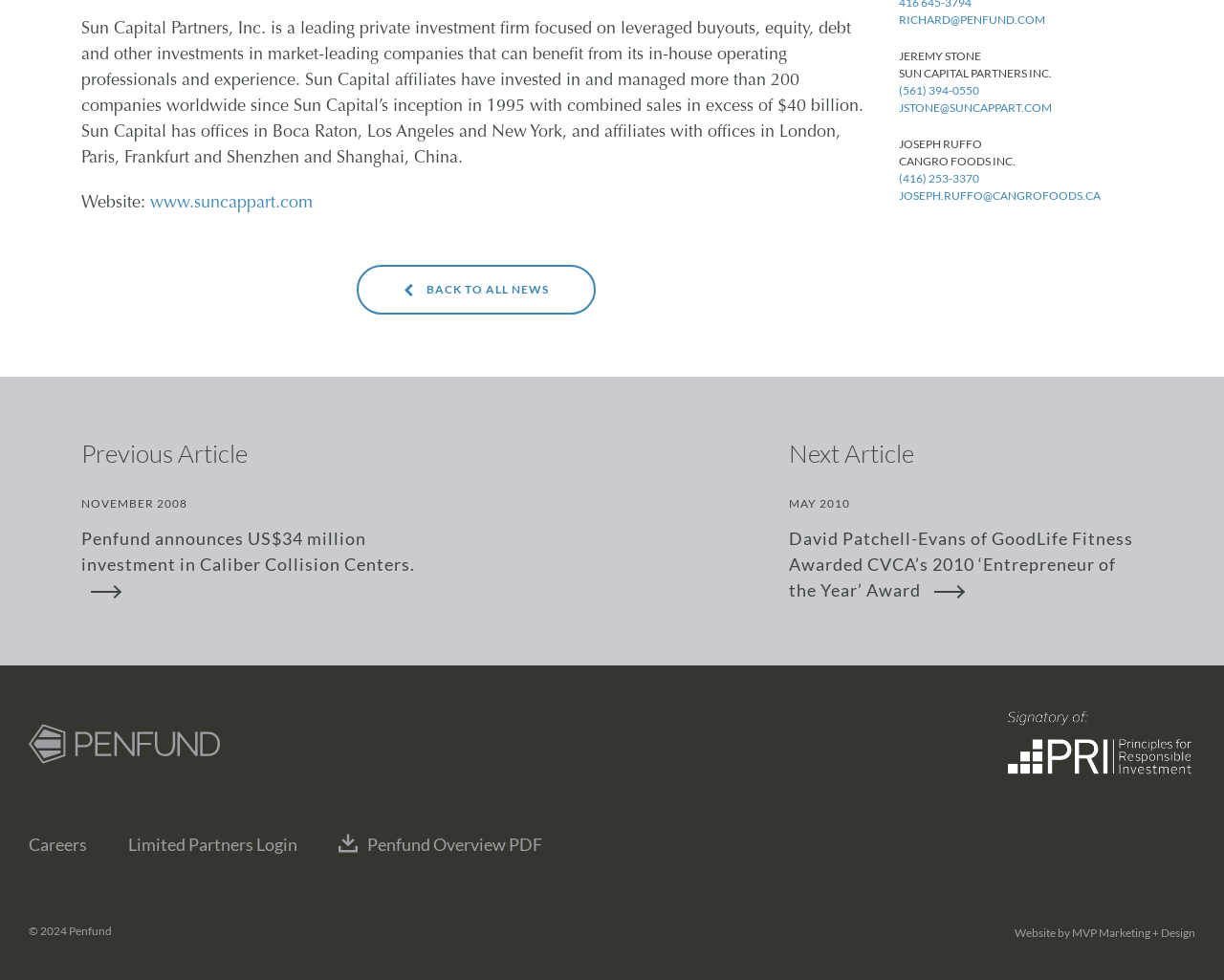Locate the bounding box coordinates of the element you need to click to accomplish the task described by this instruction: "Visit Sun Capital Partners website".

[0.123, 0.199, 0.255, 0.217]